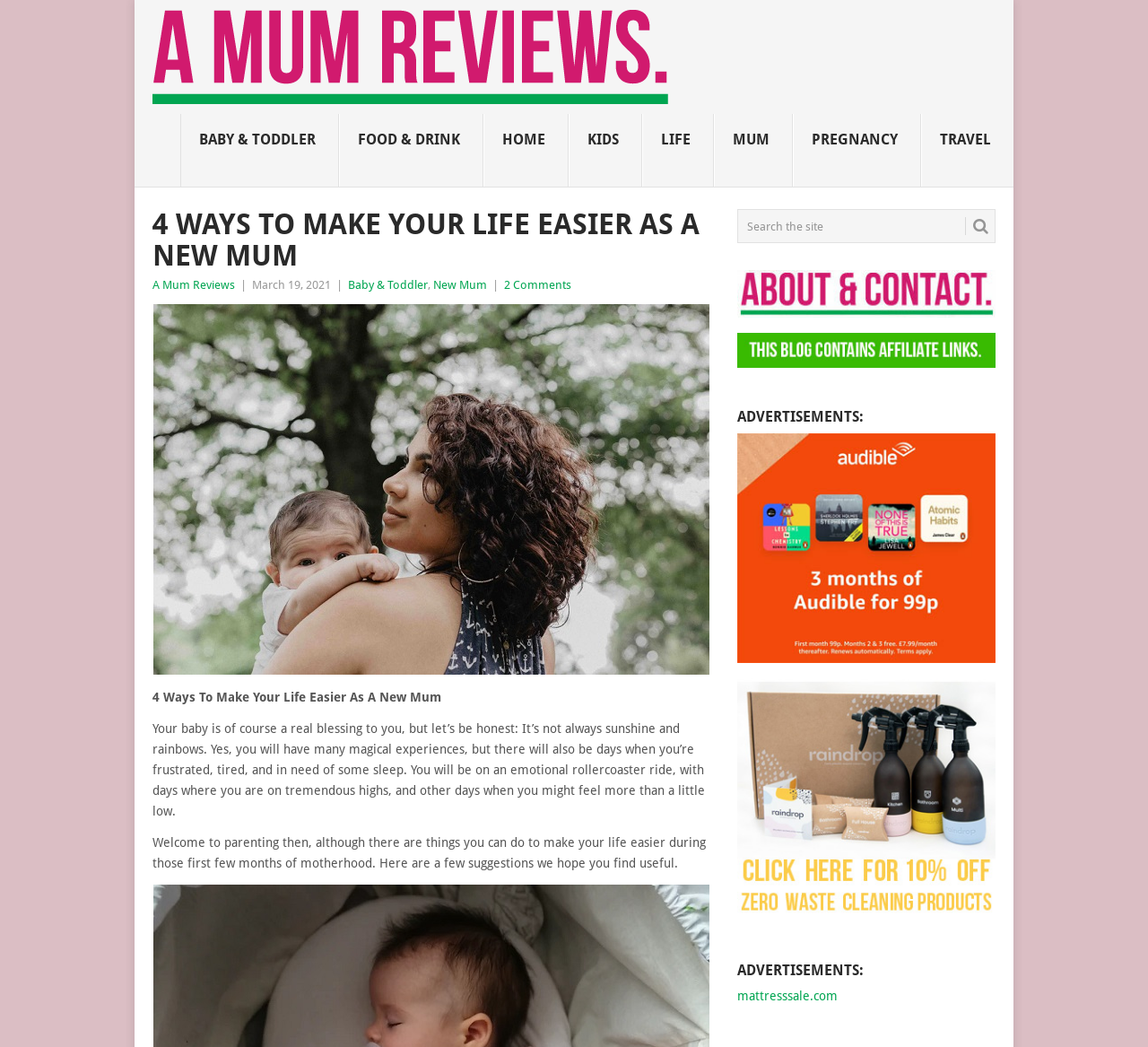Please identify the bounding box coordinates of the element that needs to be clicked to execute the following command: "Click on the 'plastic free cleaning' advertisement". Provide the bounding box using four float numbers between 0 and 1, formatted as [left, top, right, bottom].

[0.642, 0.869, 0.867, 0.882]